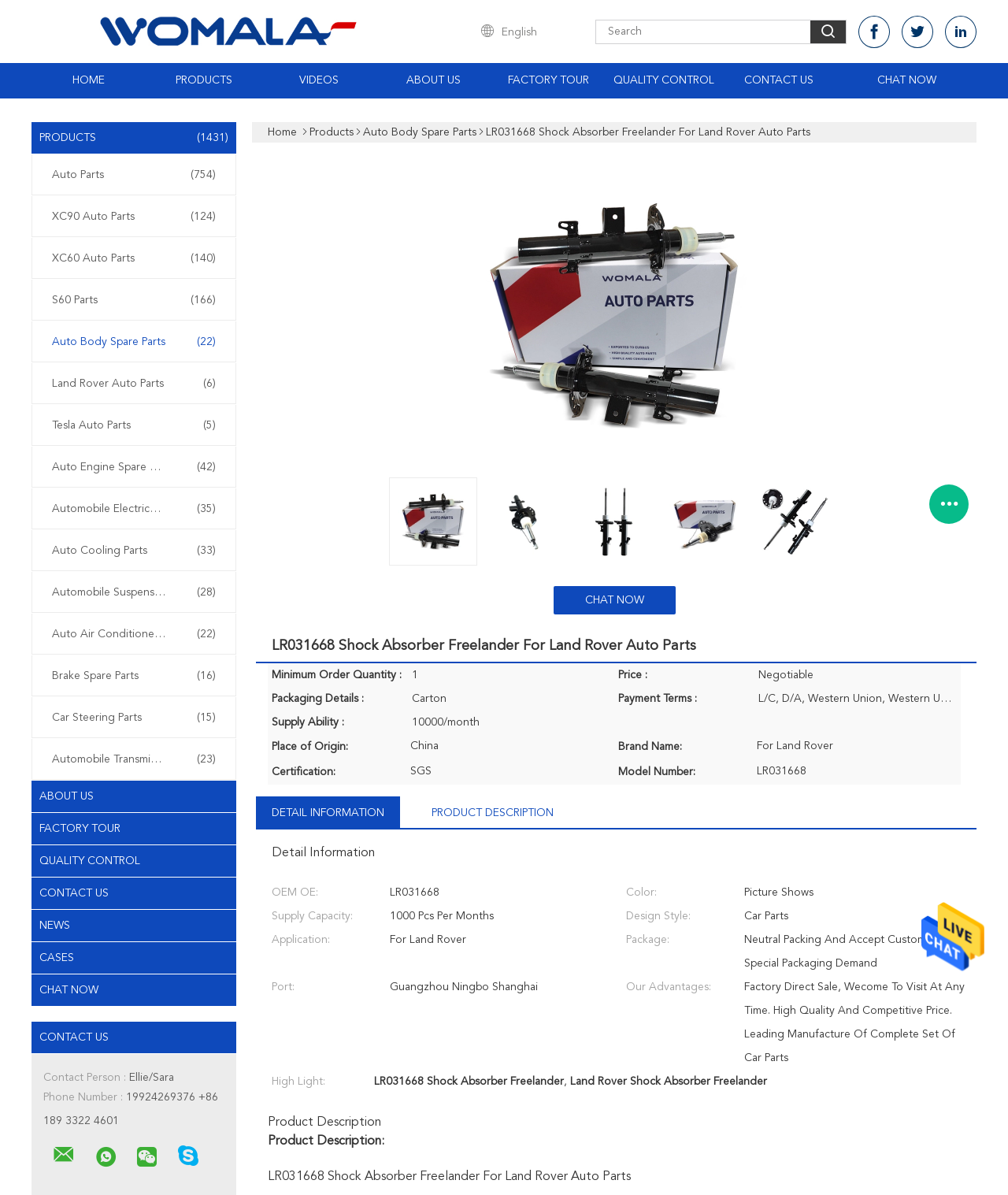Your task is to extract the text of the main heading from the webpage.

LR031668 Shock Absorber Freelander For Land Rover Auto Parts